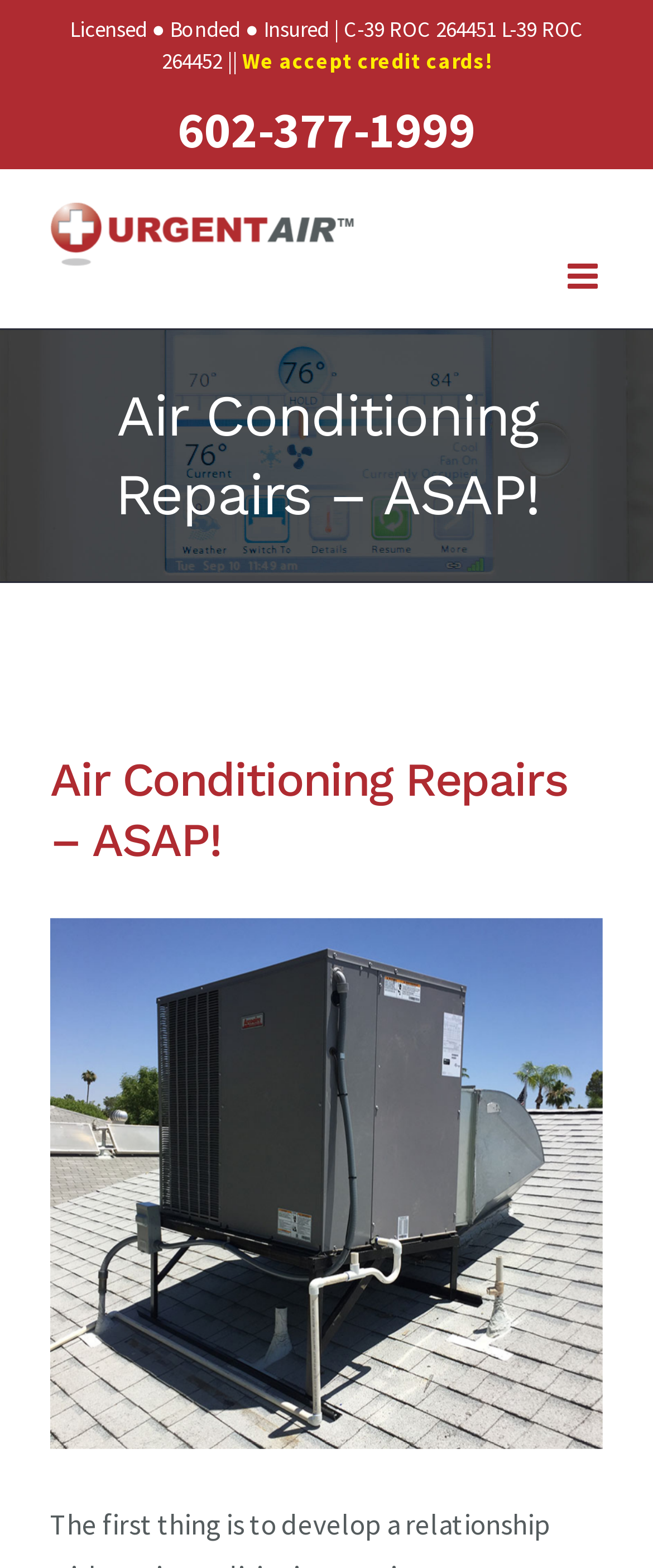Extract the bounding box for the UI element that matches this description: "alt="Urgent Air Logo"".

[0.077, 0.129, 0.544, 0.17]